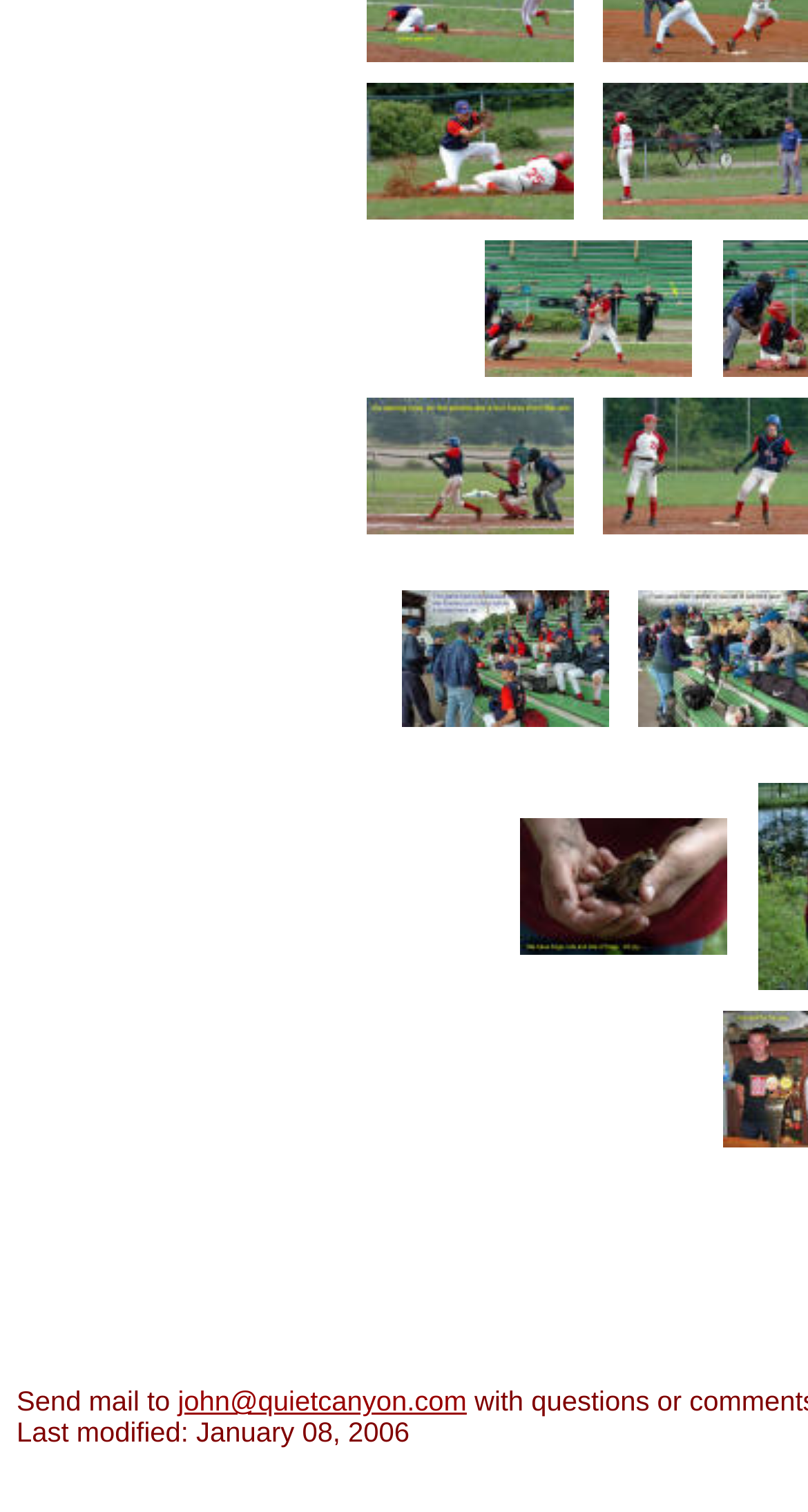What is the email address mentioned on the webpage?
Please respond to the question thoroughly and include all relevant details.

I found a link element with ID 47 containing the email address 'john@quietcanyon.com'. This is the only email address mentioned on the webpage.